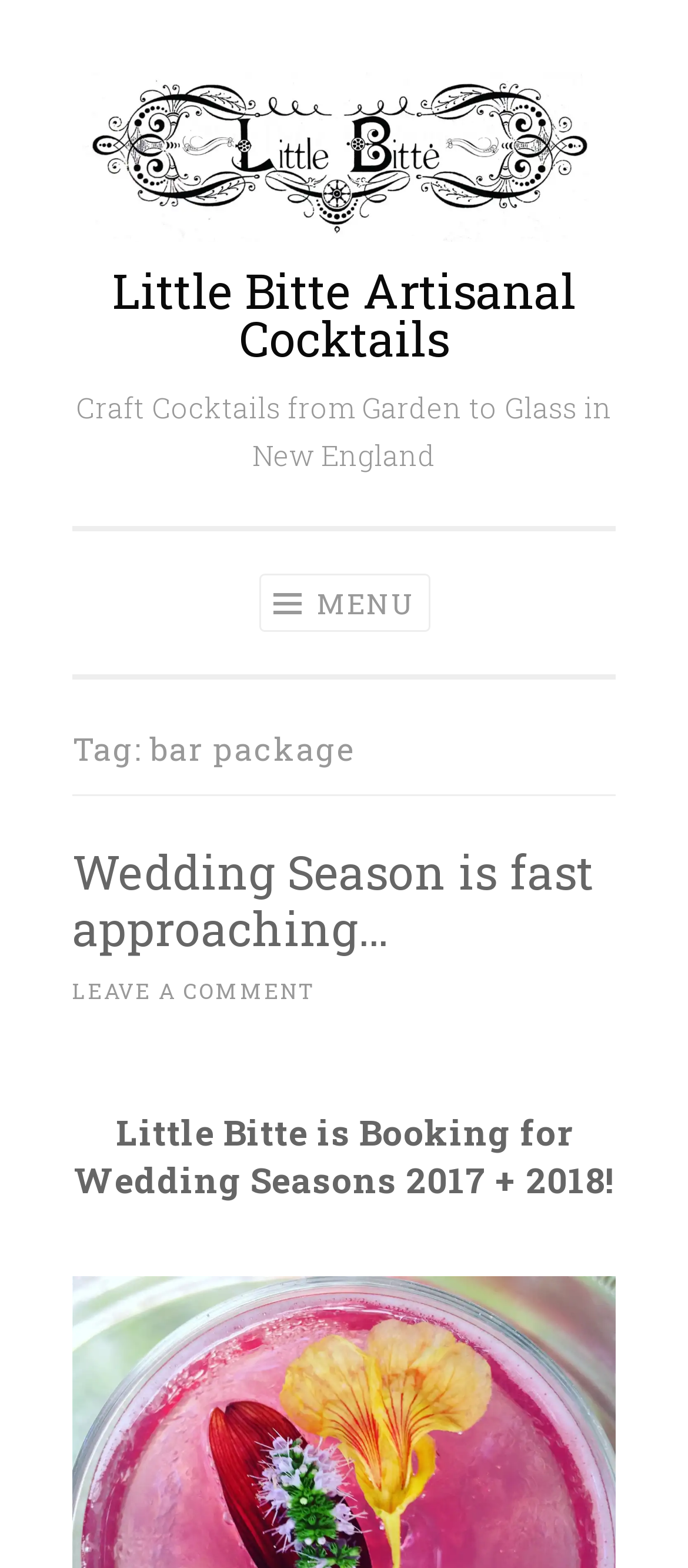Determine the bounding box for the described HTML element: "Little Bitte Artisanal Cocktails". Ensure the coordinates are four float numbers between 0 and 1 in the format [left, top, right, bottom].

[0.163, 0.165, 0.837, 0.235]